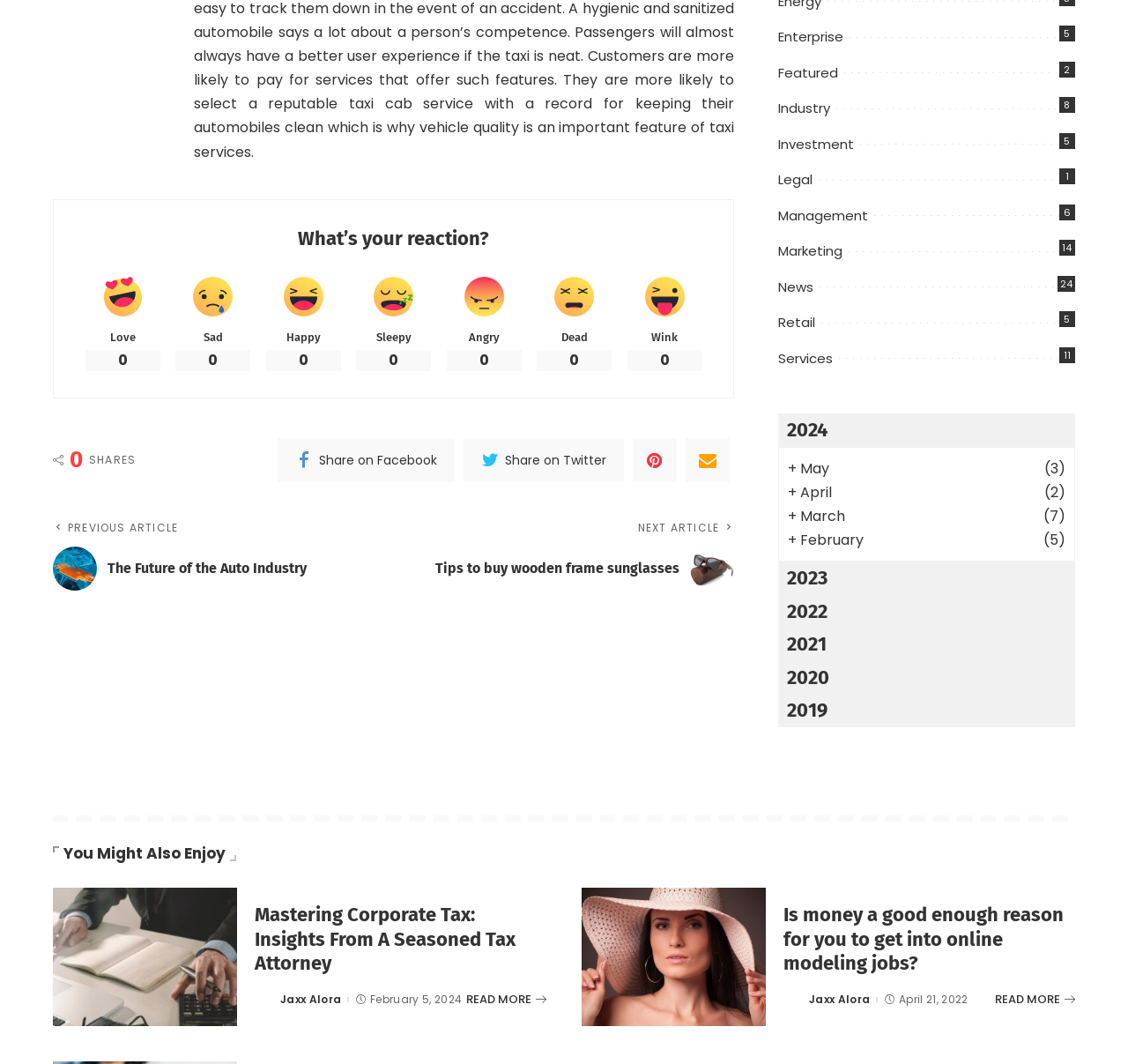Highlight the bounding box coordinates of the element you need to click to perform the following instruction: "Click on the 'Love' reaction."

[0.097, 0.31, 0.12, 0.323]